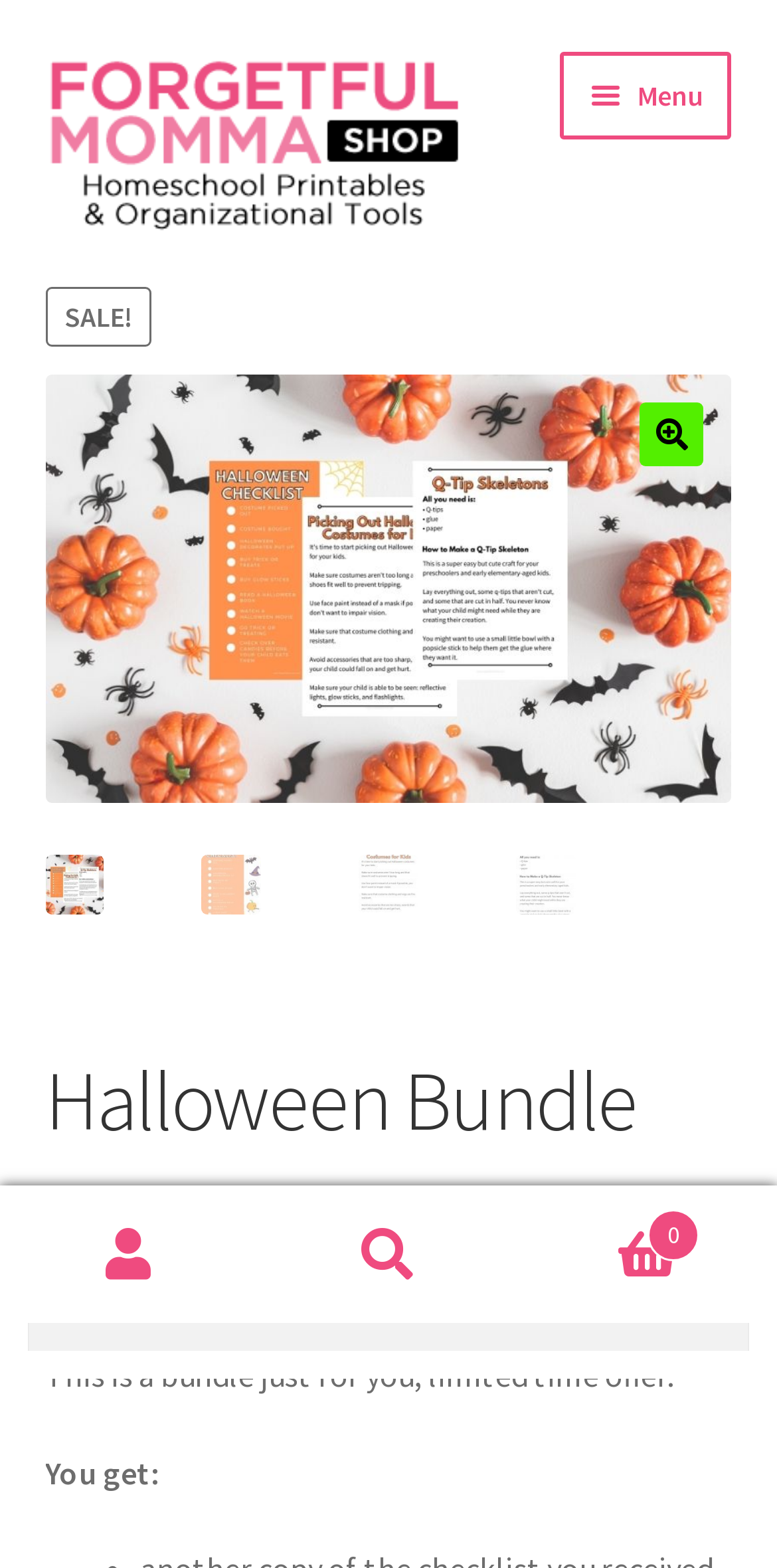Highlight the bounding box coordinates of the region I should click on to meet the following instruction: "Go to the 'Forgetful Momma Shop' homepage".

[0.058, 0.033, 0.634, 0.149]